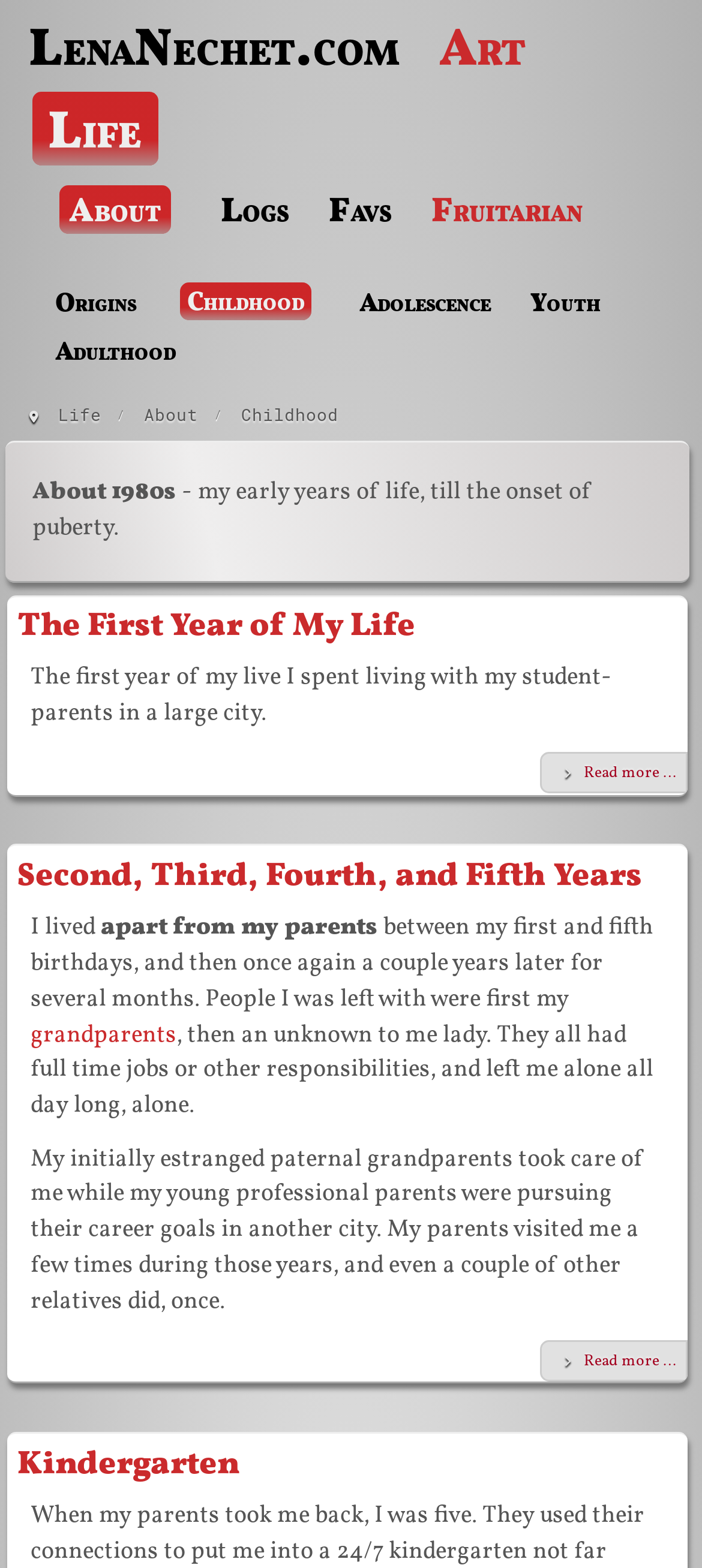Identify the bounding box for the given UI element using the description provided. Coordinates should be in the format (top-left x, top-left y, bottom-right x, bottom-right y) and must be between 0 and 1. Here is the description: Logs

[0.315, 0.121, 0.412, 0.147]